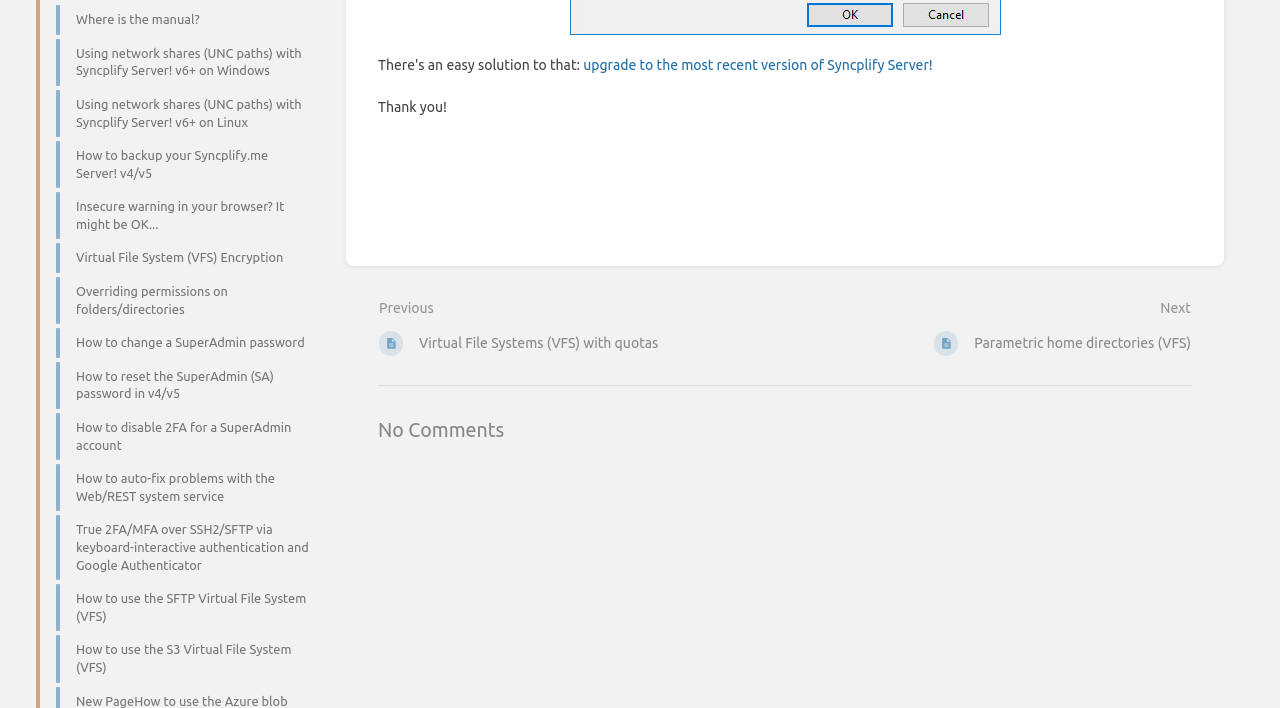Determine the bounding box coordinates for the UI element matching this description: "Virtual File System (VFS) Encryption".

[0.031, 0.341, 0.255, 0.389]